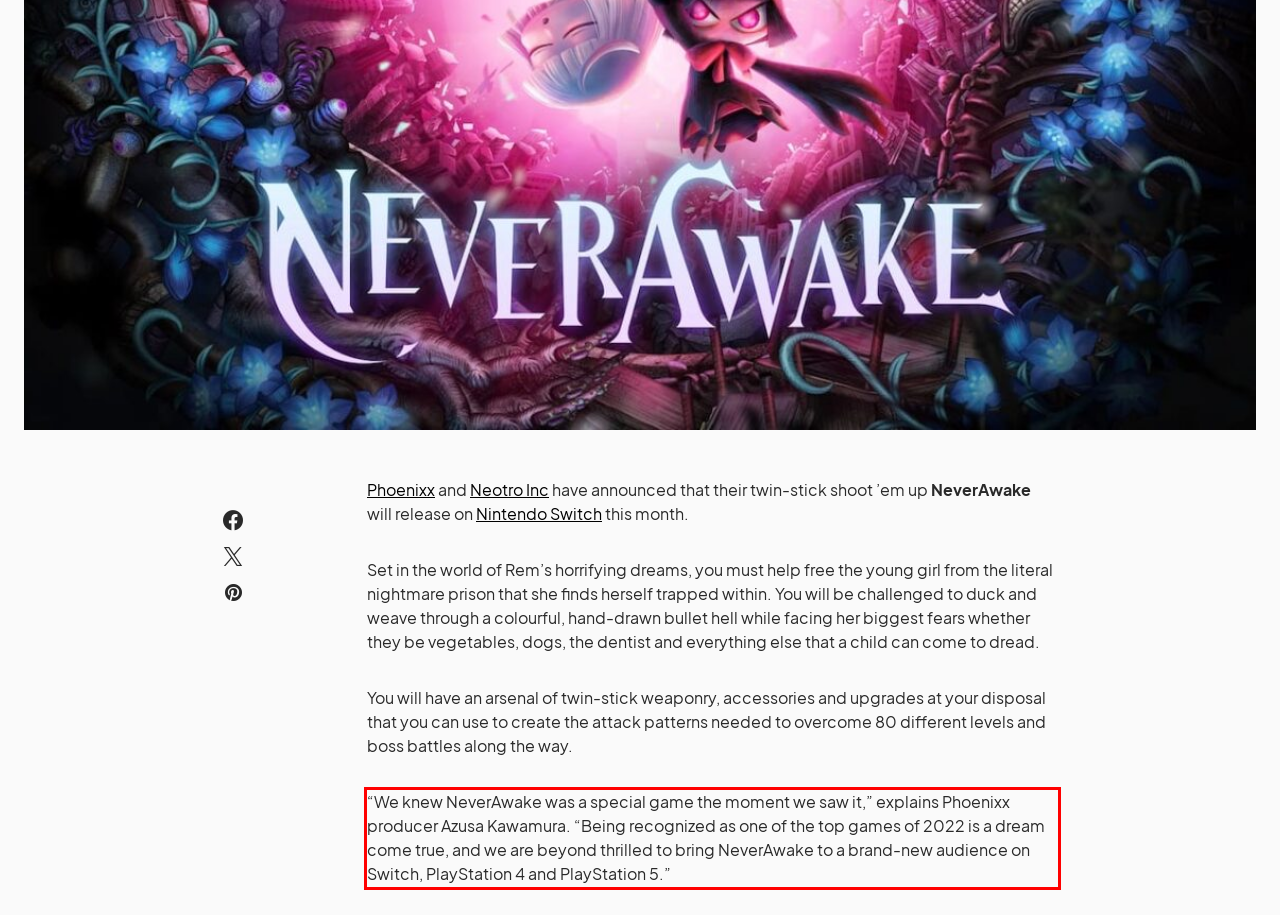You are provided with a screenshot of a webpage that includes a UI element enclosed in a red rectangle. Extract the text content inside this red rectangle.

“We knew NeverAwake was a special game the moment we saw it,” explains Phoenixx producer Azusa Kawamura. “Being recognized as one of the top games of 2022 is a dream come true, and we are beyond thrilled to bring NeverAwake to a brand-new audience on Switch, PlayStation 4 and PlayStation 5.”